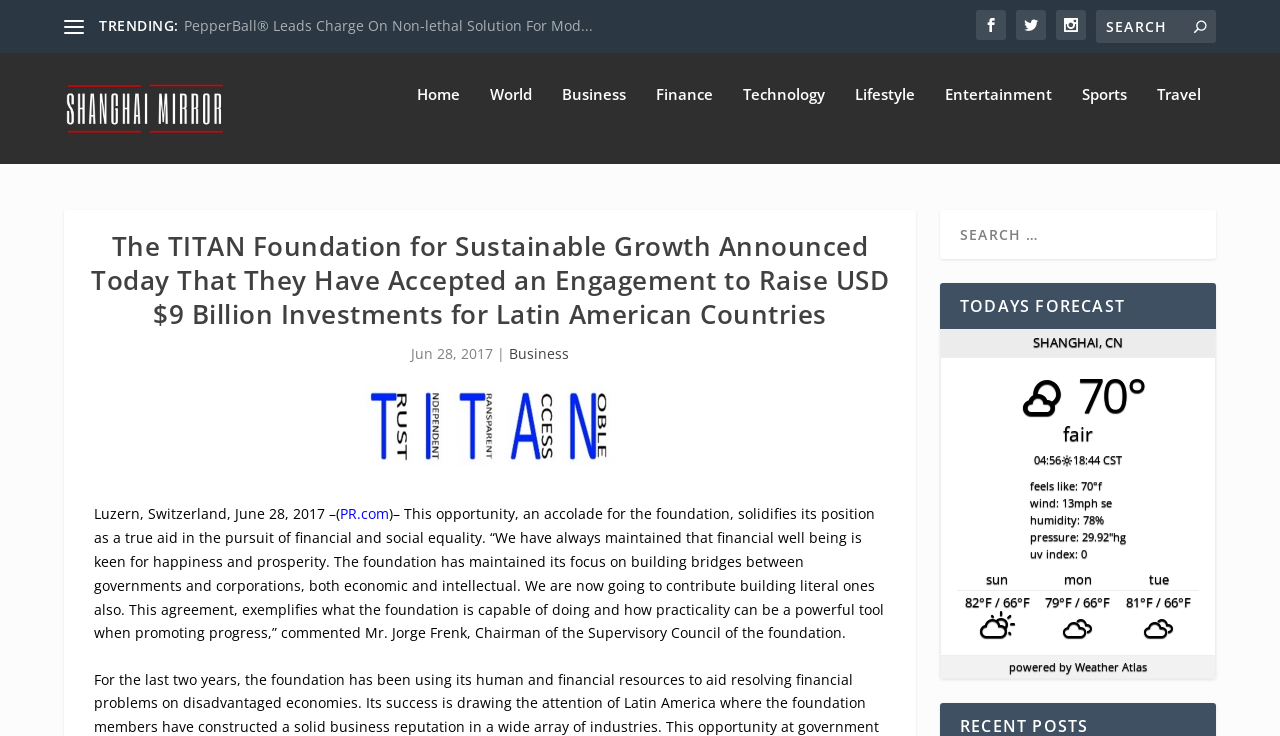Give a succinct answer to this question in a single word or phrase: 
What is the current weather condition in Shanghai?

Partly Cloudy